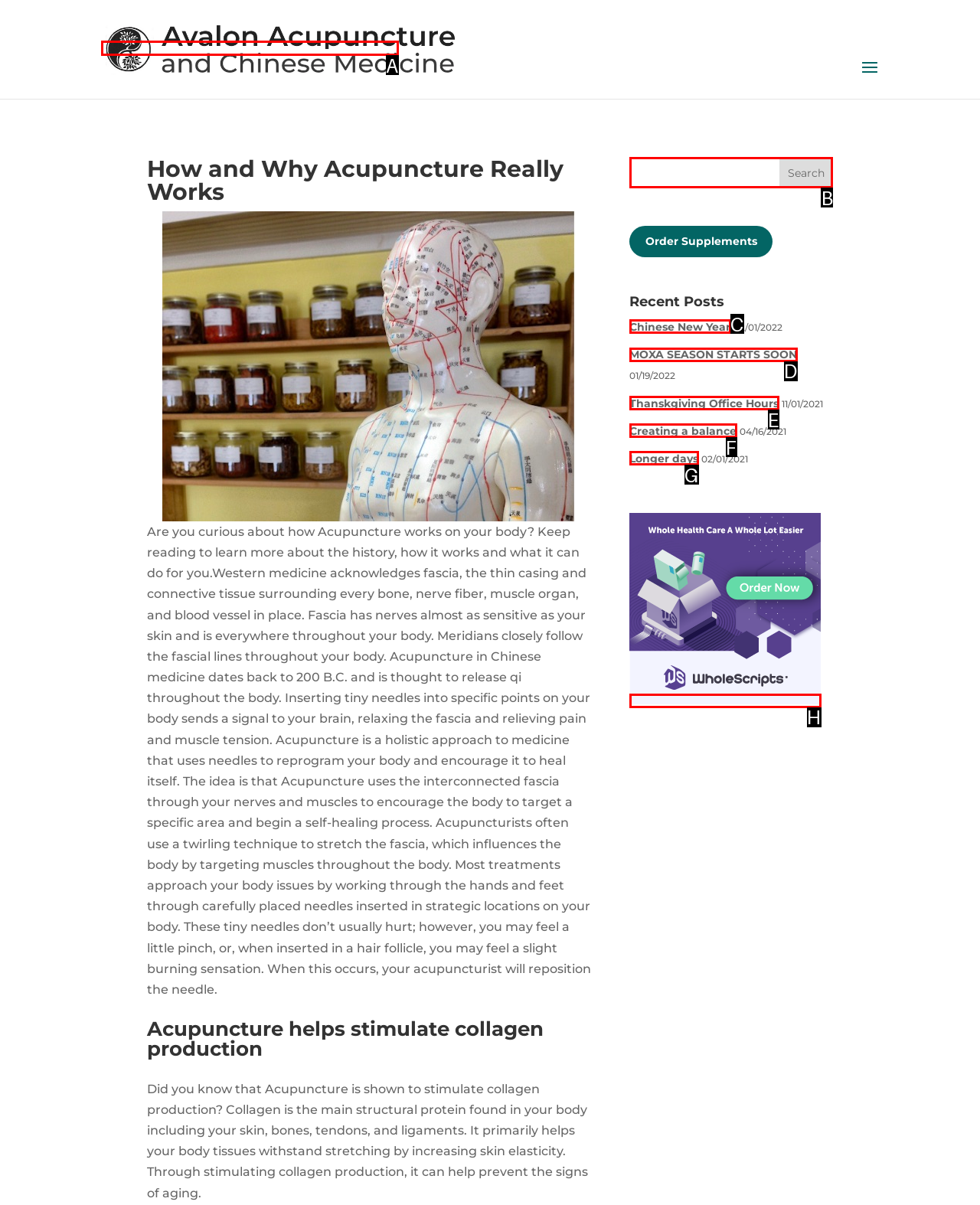Point out the option that best suits the description: name="s"
Indicate your answer with the letter of the selected choice.

B